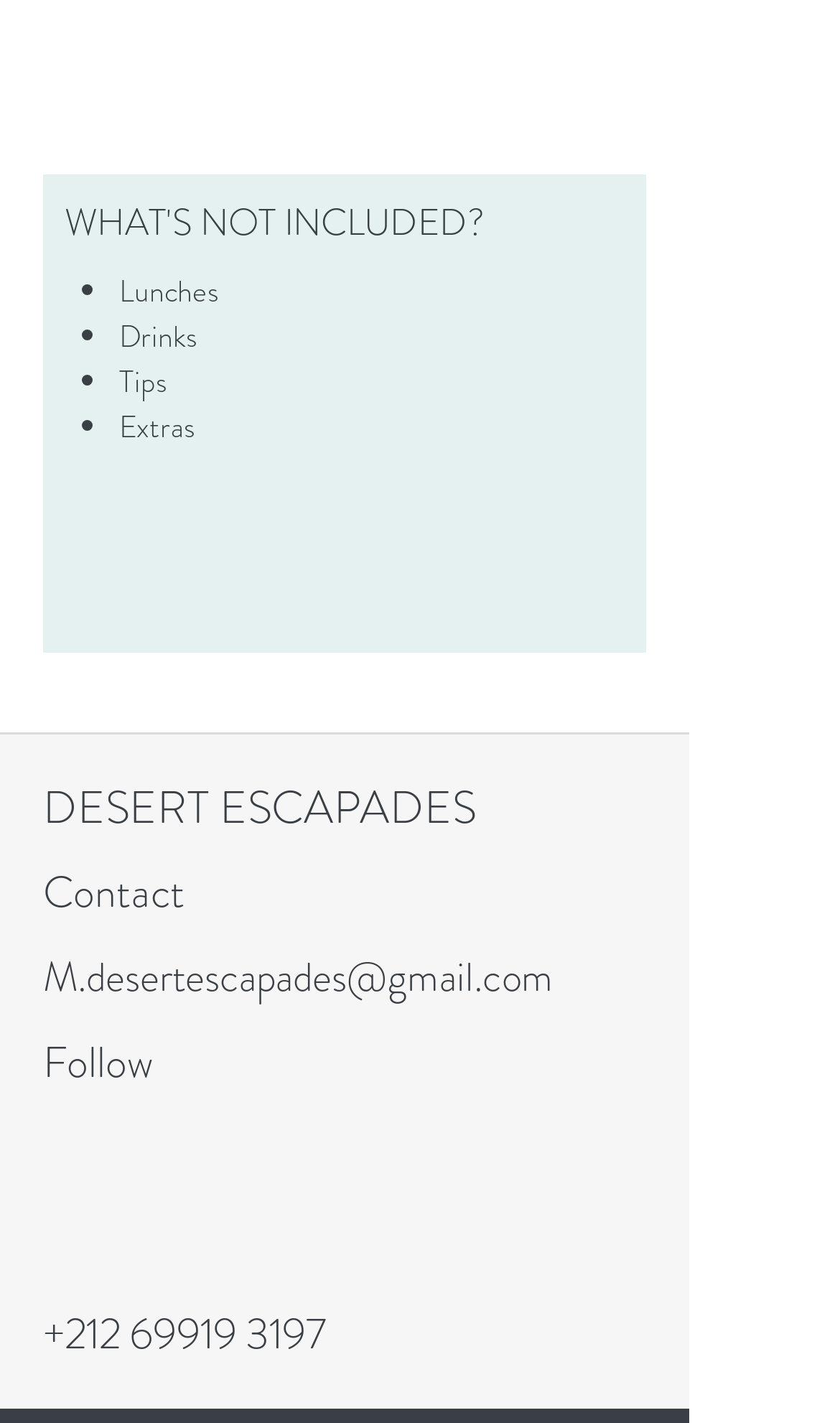Based on the image, give a detailed response to the question: What is the purpose of the 'Follow' section?

I found a static text element with the content 'Follow', which is likely to be related to the social media links below it. The purpose of this section is to allow users to follow the business on various social media platforms.